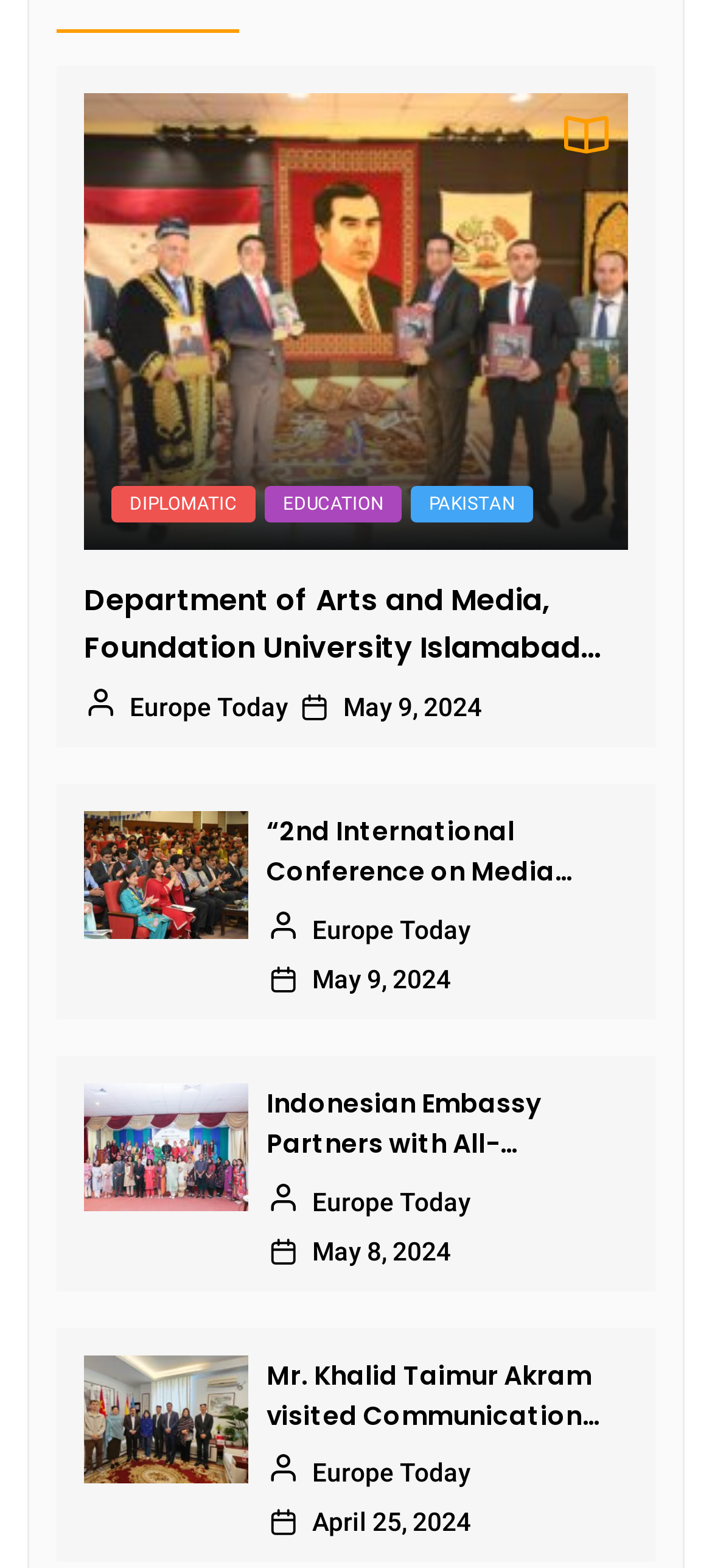Answer the following inquiry with a single word or phrase:
What is the category of the news article 'Indonesian Embassy Partners with All-Pakistan Women Universities Consortium for Online Sessions about Indonesia'?

EDUCATION